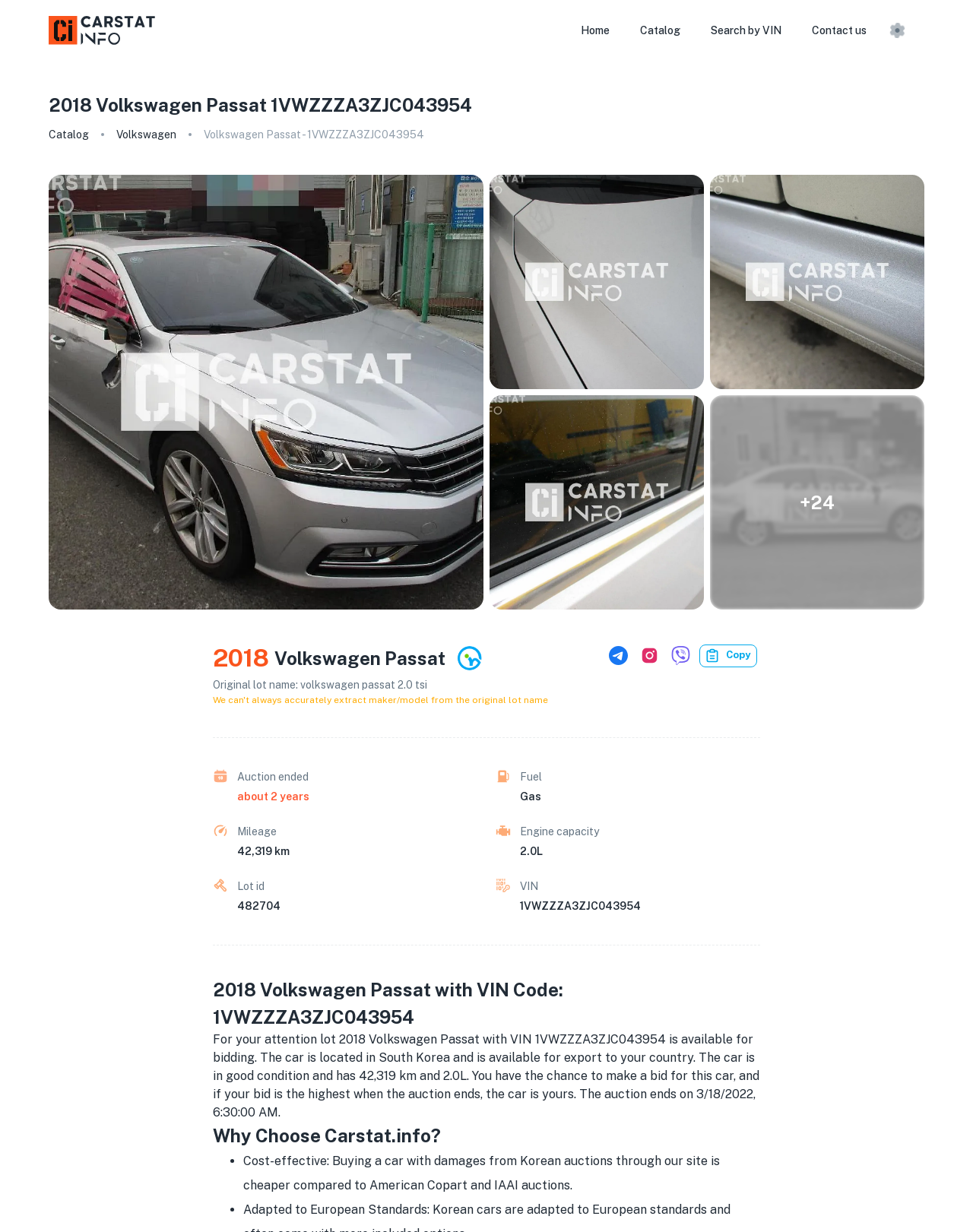How many kilometers has the car been driven?
Please interpret the details in the image and answer the question thoroughly.

I can find the mileage of the car by looking at the StaticText '42,319 km' which is located below the heading 'Mileage'.